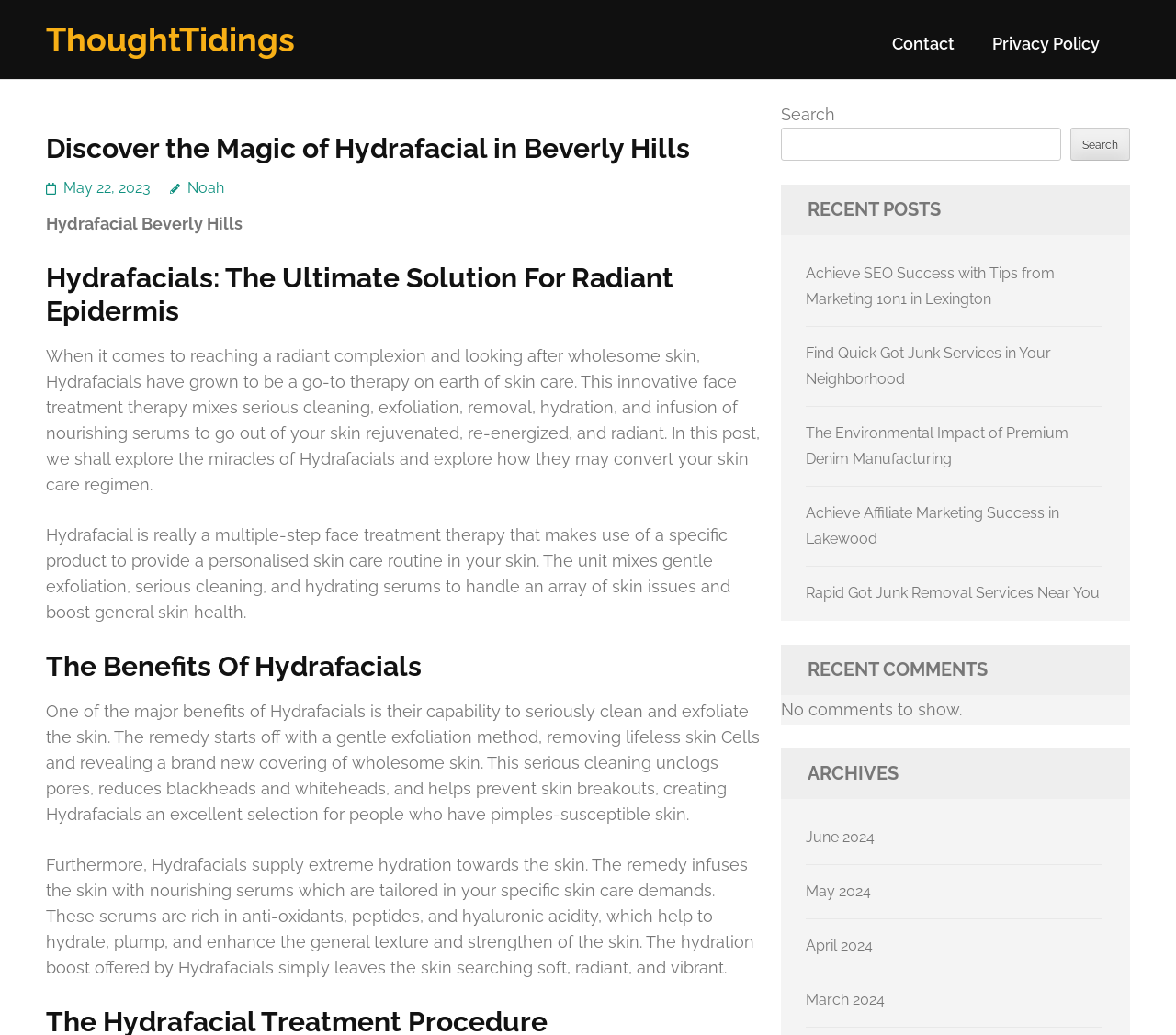Review the image closely and give a comprehensive answer to the question: What is the purpose of Hydrafacial?

According to the webpage, Hydrafacial is a therapy that helps to achieve a radiant complexion and wholesome skin. It combines serious cleaning, exfoliation, removal, hydration, and infusion of nourishing serums to leave the skin rejuvenated, re-energized, and radiant.